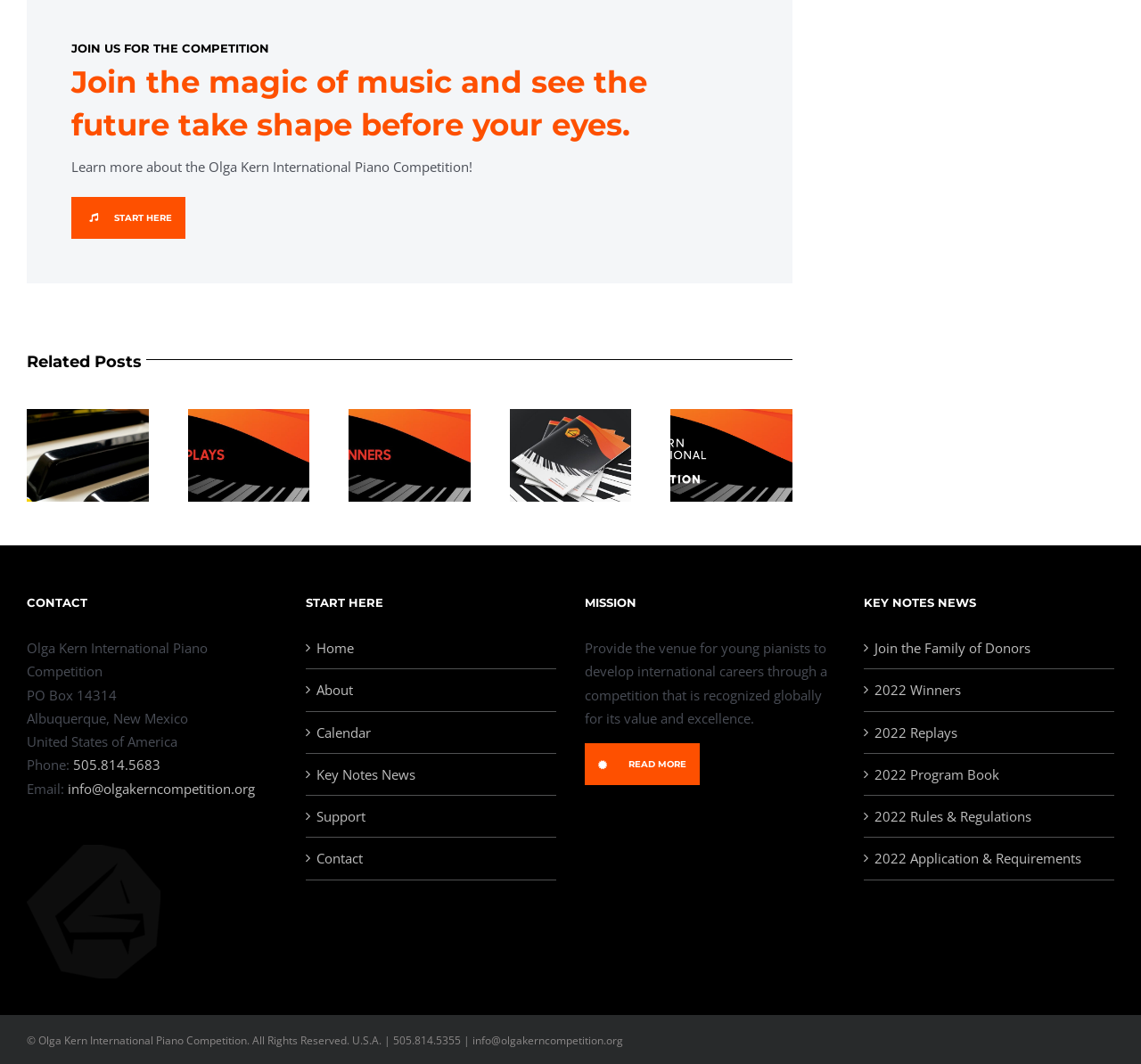Identify the bounding box coordinates of the element that should be clicked to fulfill this task: "View the 2022 Replays". The coordinates should be provided as four float numbers between 0 and 1, i.e., [left, top, right, bottom].

[0.165, 0.384, 0.271, 0.472]